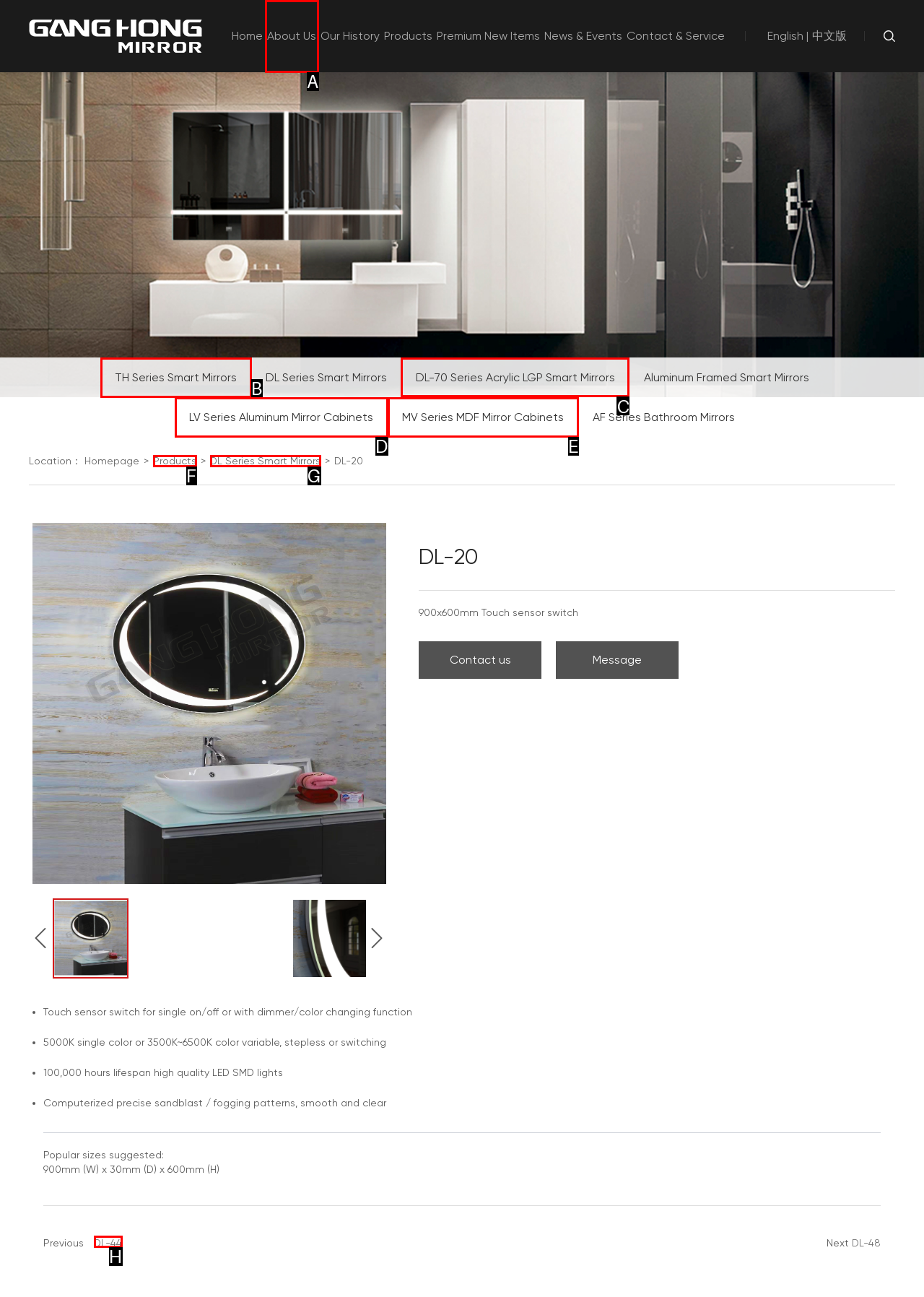Tell me the correct option to click for this task: View the DL-70 Series Acrylic LGP Smart Mirrors
Write down the option's letter from the given choices.

C